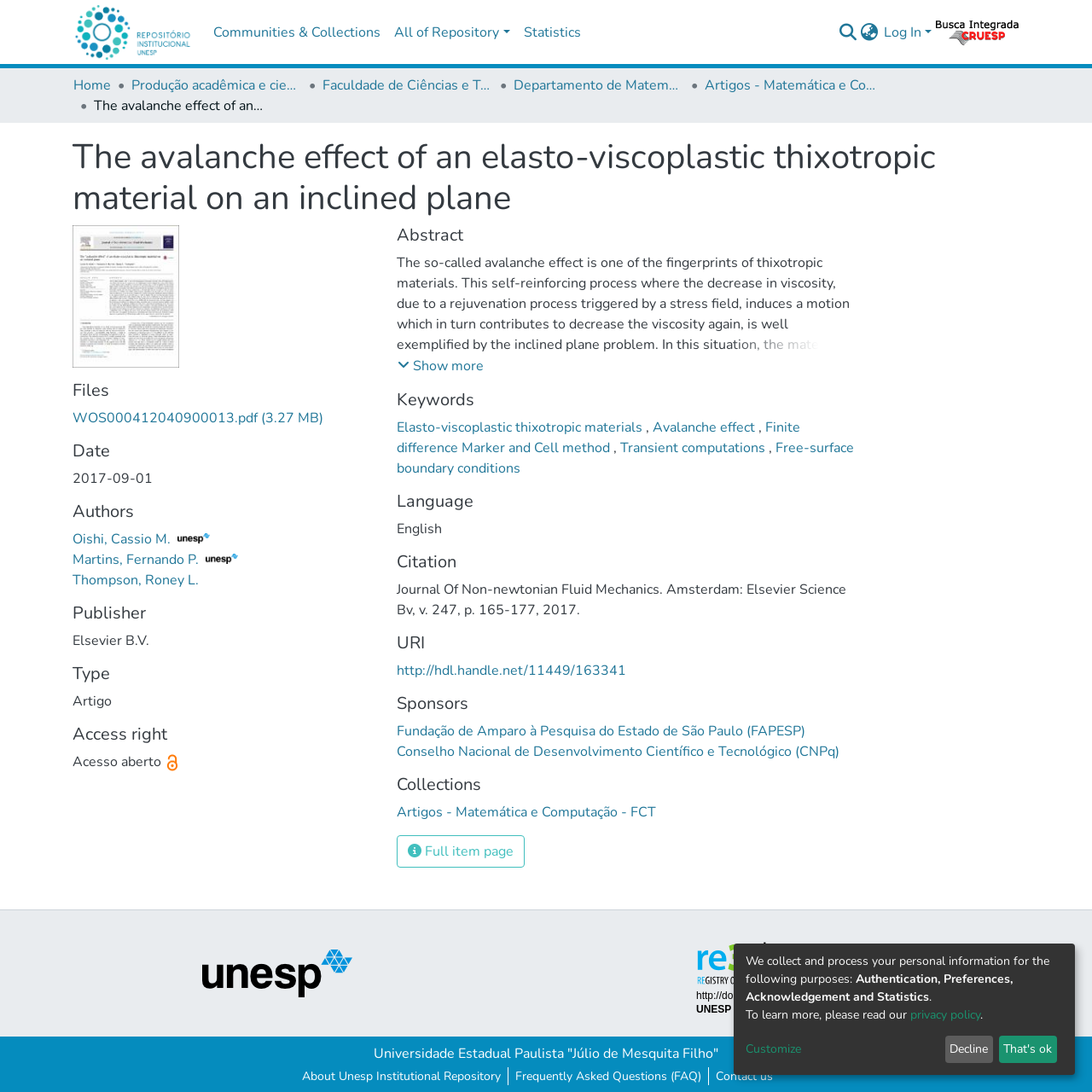Can you look at the image and give a comprehensive answer to the question:
What is the language of the article?

I found the language of the article by looking at the 'Language' section, where it states 'English'.